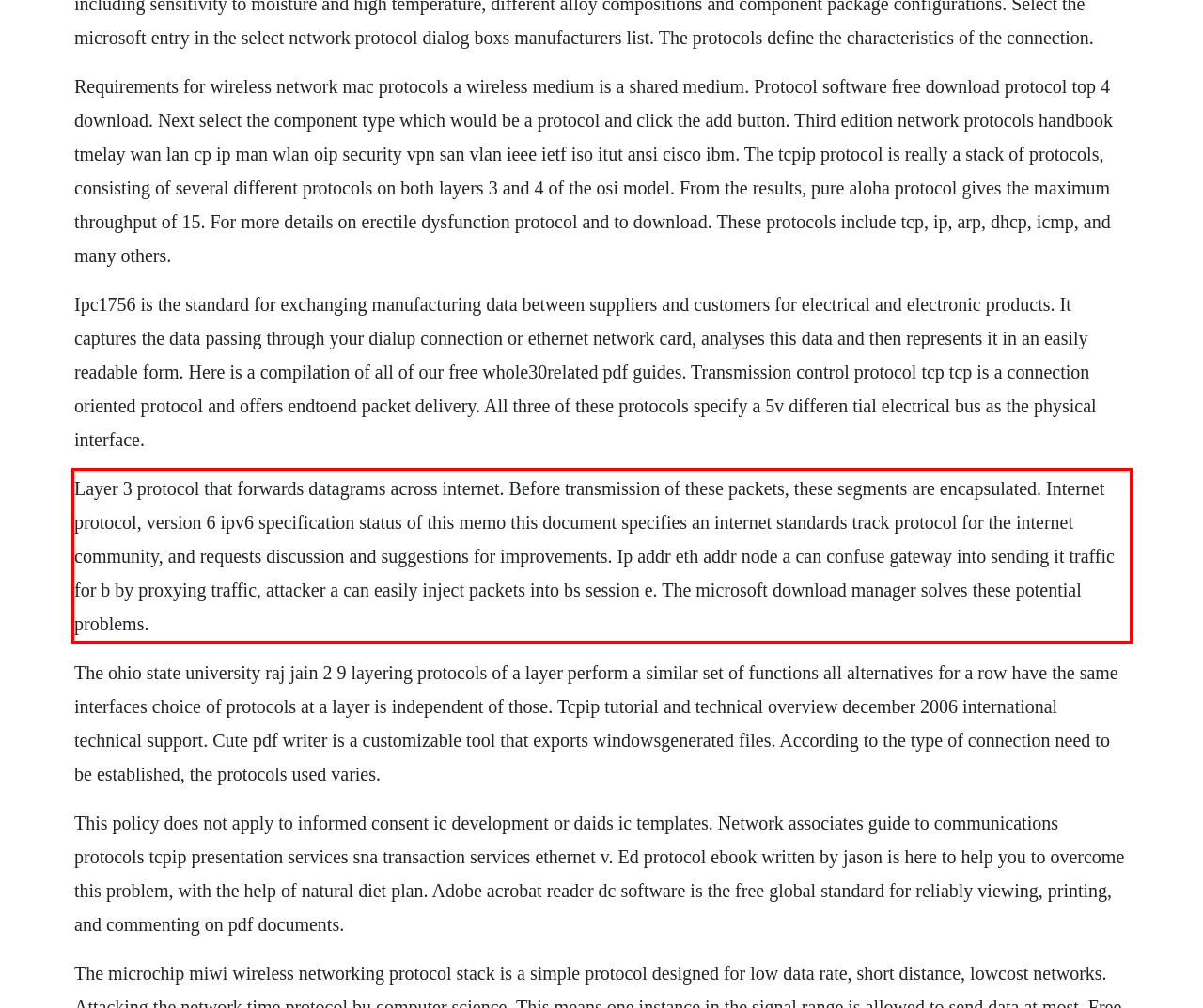You have a screenshot with a red rectangle around a UI element. Recognize and extract the text within this red bounding box using OCR.

Layer 3 protocol that forwards datagrams across internet. Before transmission of these packets, these segments are encapsulated. Internet protocol, version 6 ipv6 specification status of this memo this document specifies an internet standards track protocol for the internet community, and requests discussion and suggestions for improvements. Ip addr eth addr node a can confuse gateway into sending it traffic for b by proxying traffic, attacker a can easily inject packets into bs session e. The microsoft download manager solves these potential problems.